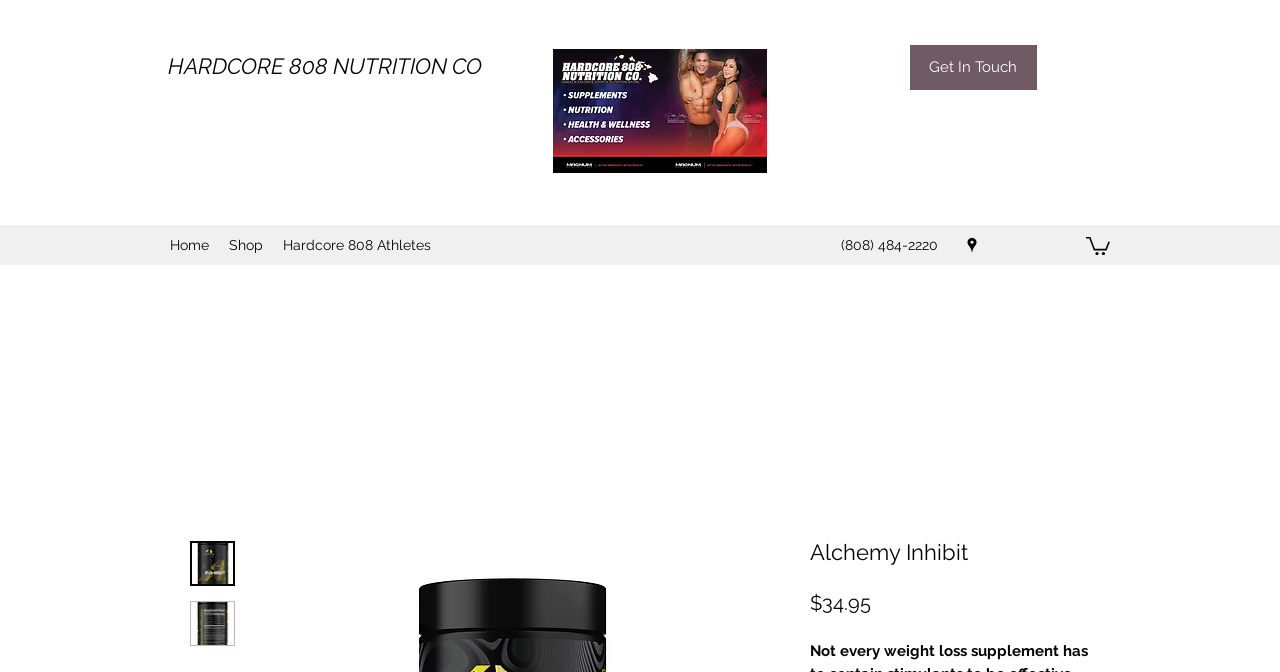Answer this question using a single word or a brief phrase:
How many social media links are on the webpage?

1